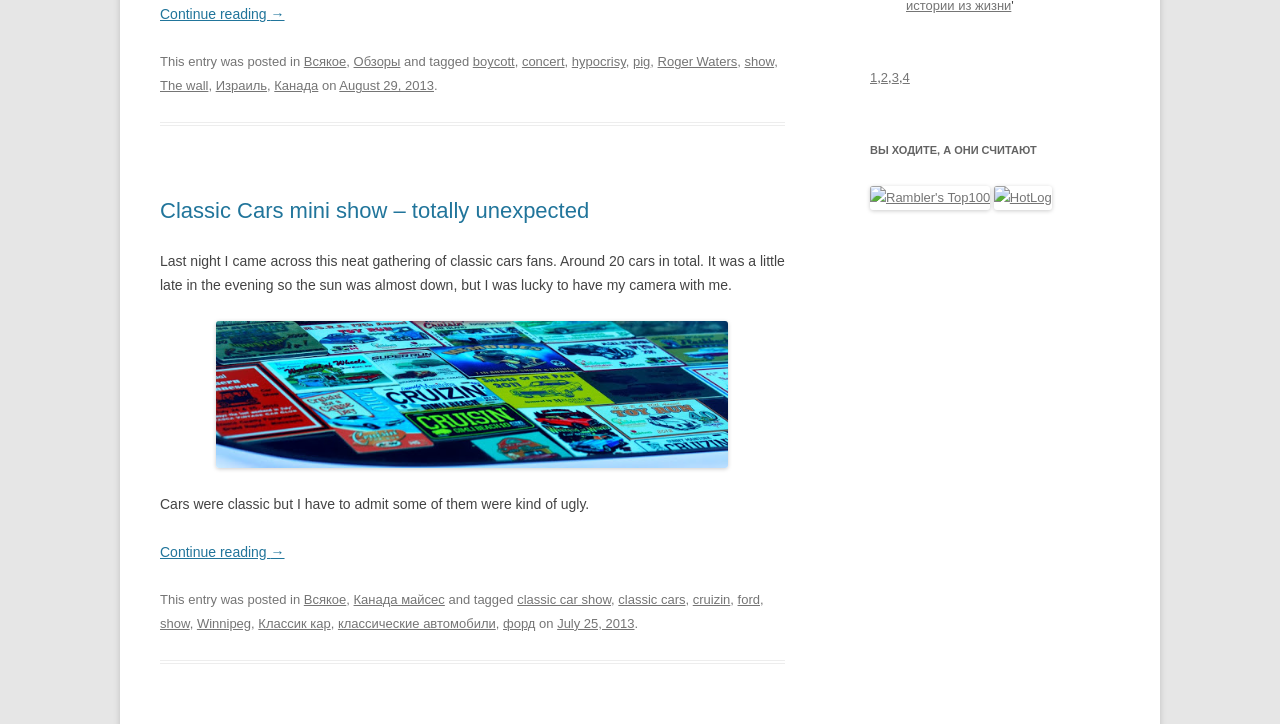Identify the bounding box for the described UI element. Provide the coordinates in (top-left x, top-left y, bottom-right x, bottom-right y) format with values ranging from 0 to 1: Всякое

[0.237, 0.818, 0.271, 0.838]